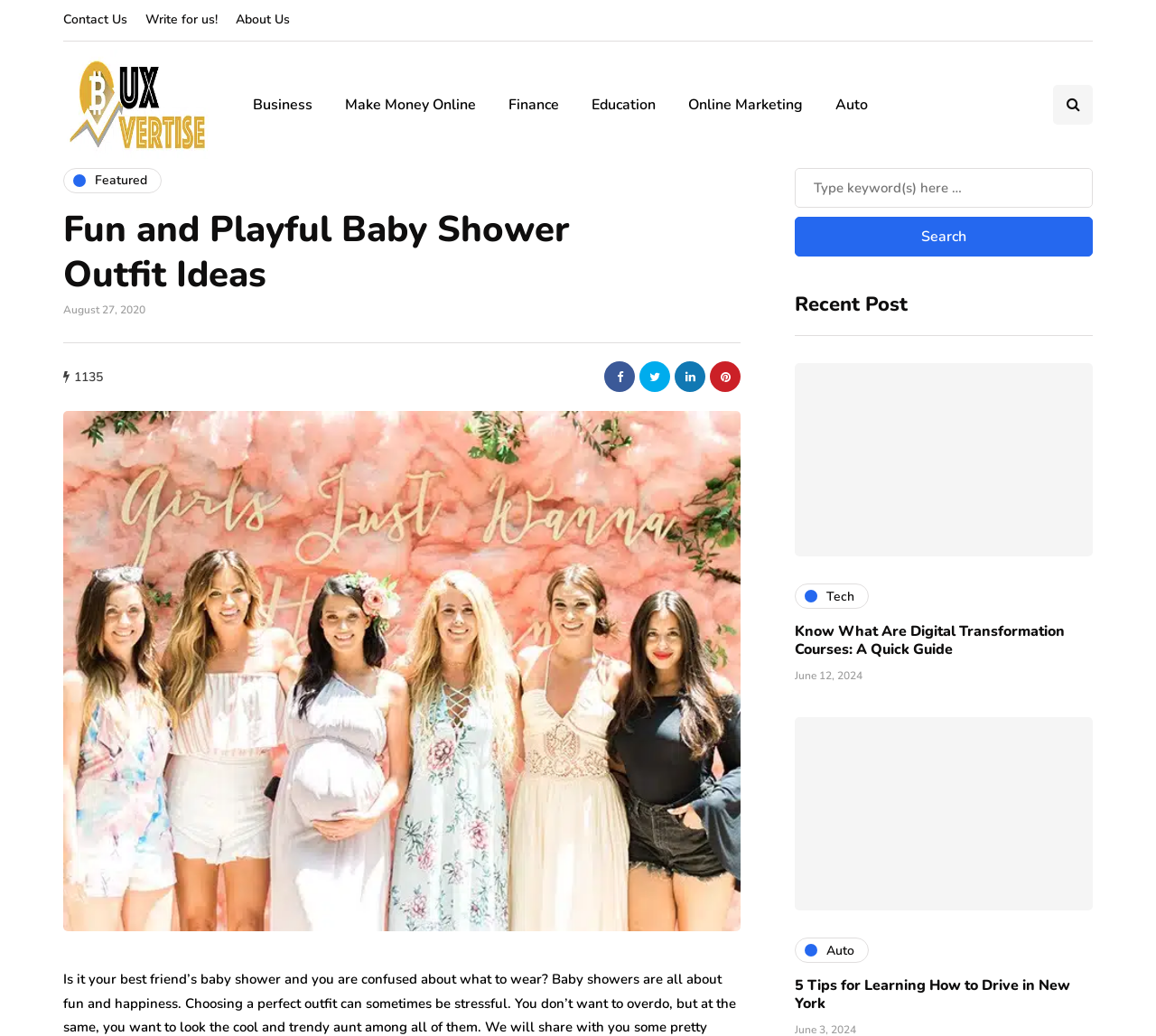How many views does the post 'Fun and Playful Baby Shower Outfit Ideas' have?
From the screenshot, supply a one-word or short-phrase answer.

1135